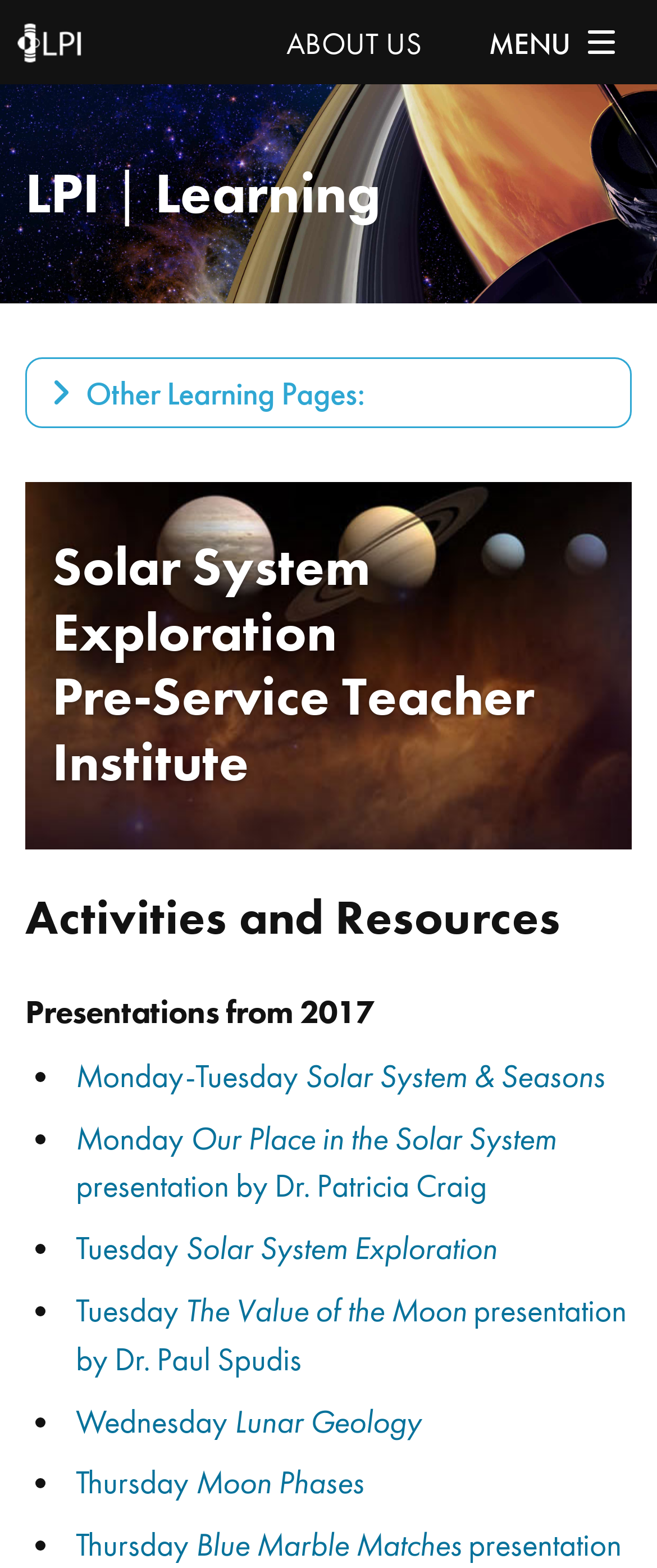Pinpoint the bounding box coordinates of the clickable element needed to complete the instruction: "Explore the Solar System & Seasons presentation". The coordinates should be provided as four float numbers between 0 and 1: [left, top, right, bottom].

[0.464, 0.673, 0.921, 0.701]